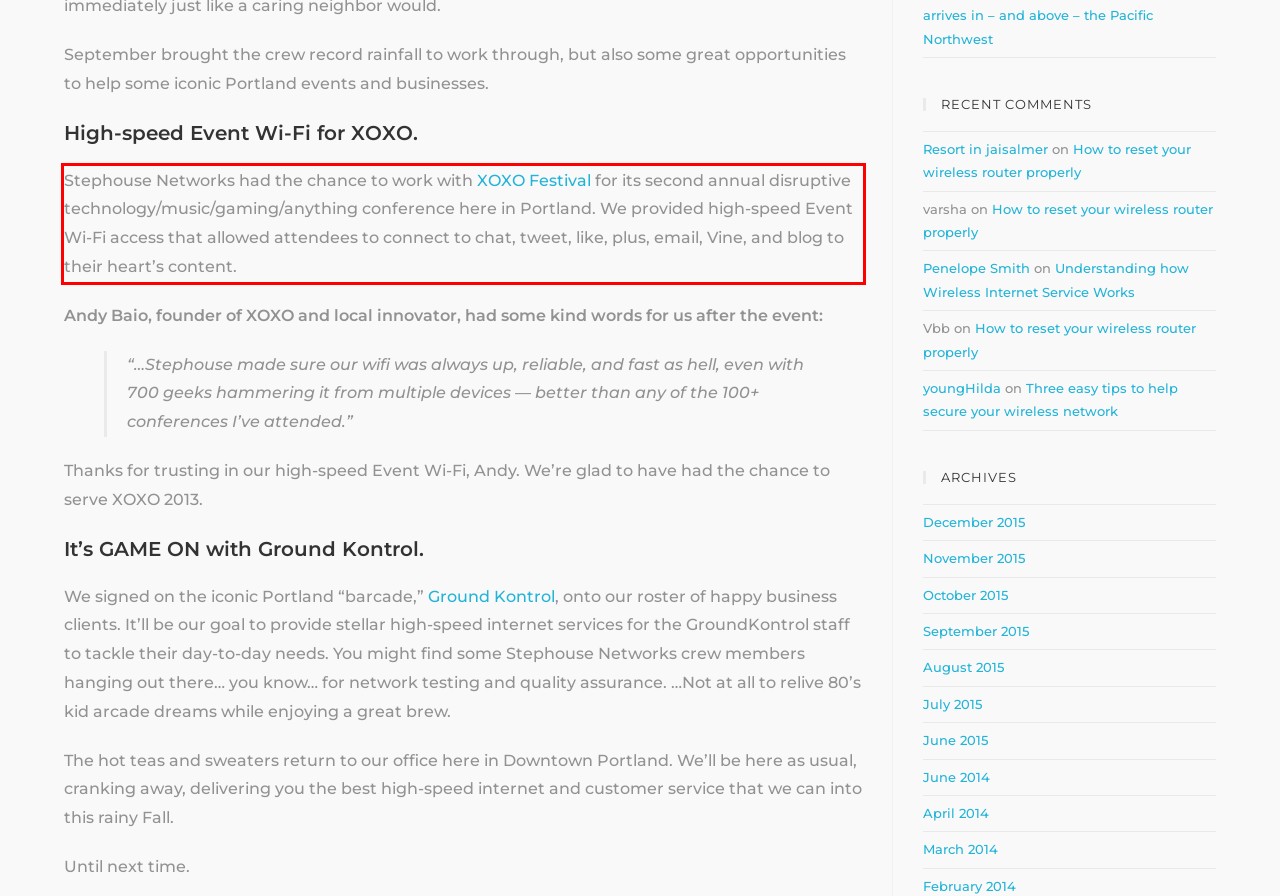Analyze the screenshot of the webpage that features a red bounding box and recognize the text content enclosed within this red bounding box.

Stephouse Networks had the chance to work with XOXO Festival for its second annual disruptive technology/music/gaming/anything conference here in Portland. We provided high-speed Event Wi-Fi access that allowed attendees to connect to chat, tweet, like, plus, email, Vine, and blog to their heart’s content.